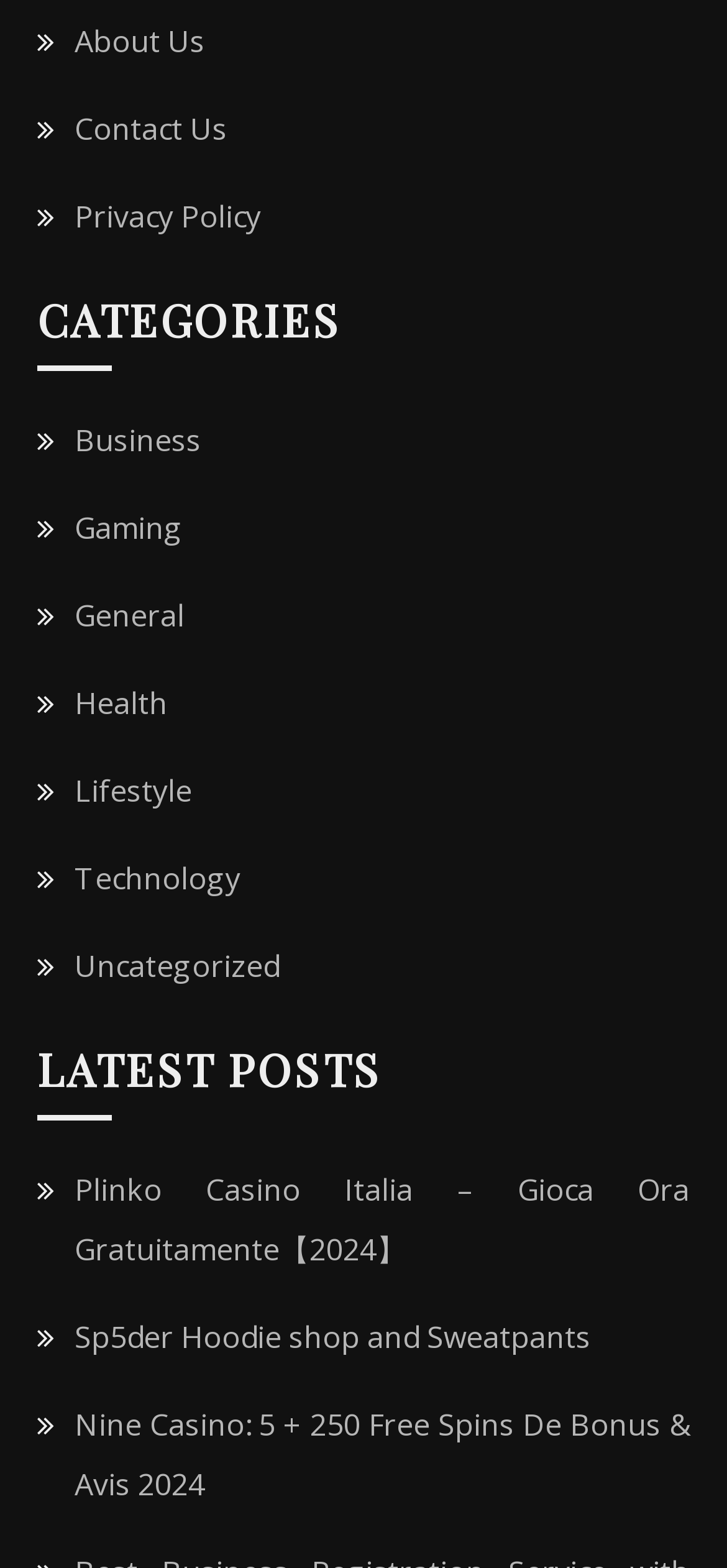Determine the bounding box coordinates for the clickable element required to fulfill the instruction: "Read Plinko Casino Italia article". Provide the coordinates as four float numbers between 0 and 1, i.e., [left, top, right, bottom].

[0.103, 0.745, 0.949, 0.809]